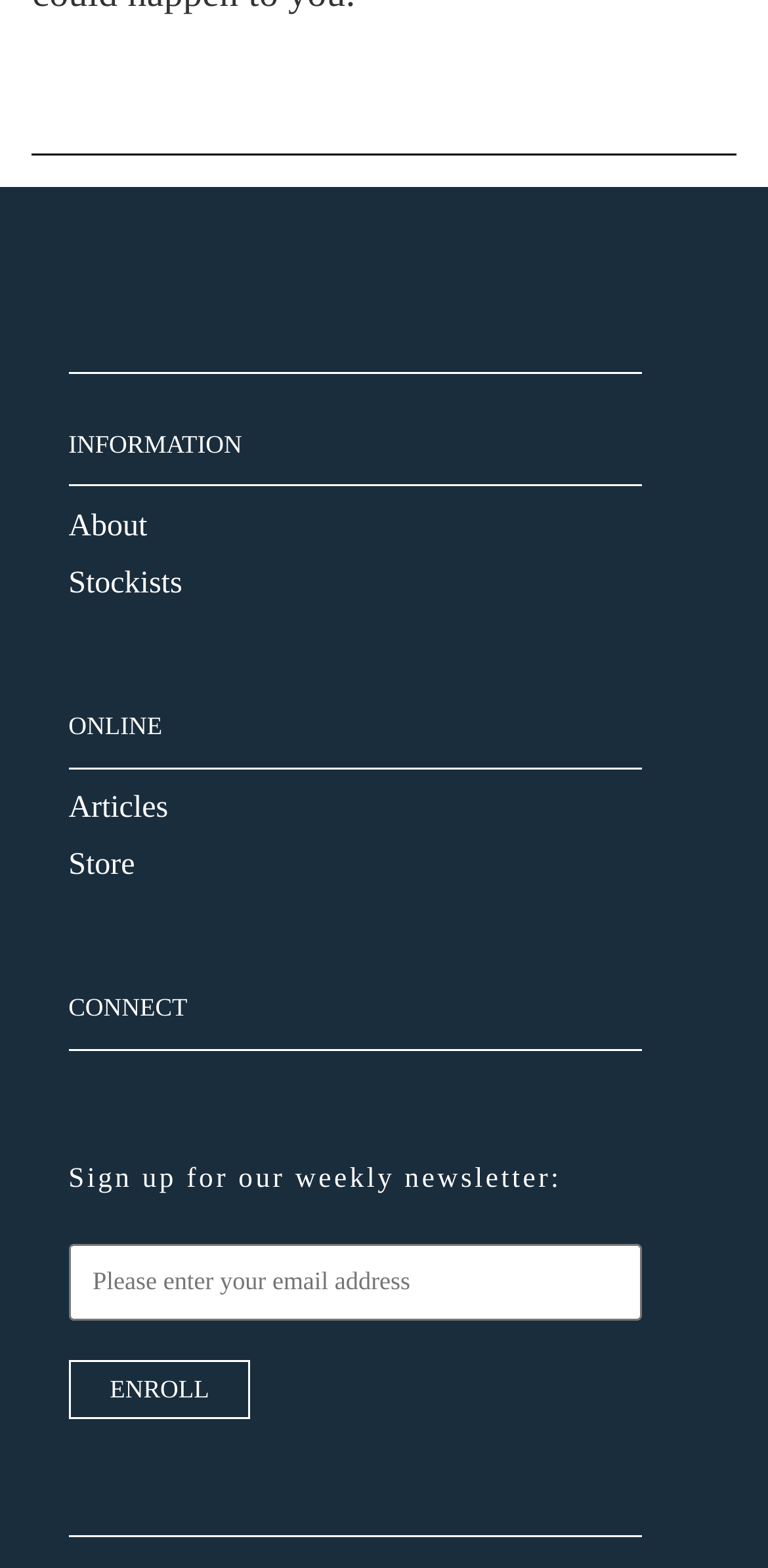Answer the following query concisely with a single word or phrase:
What is the button below the textbox?

Enroll